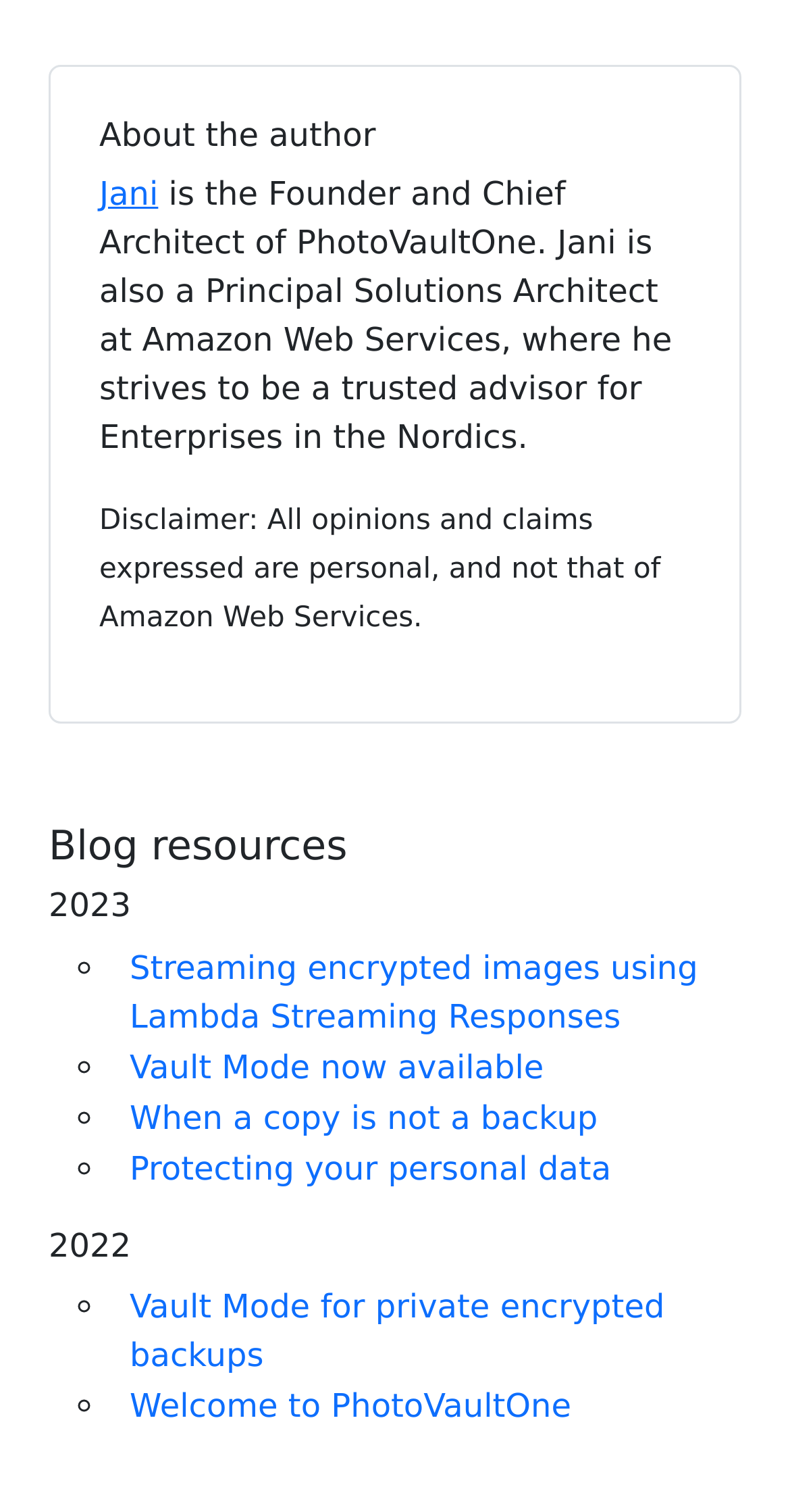How many blog posts are listed under the year 2022?
Use the information from the screenshot to give a comprehensive response to the question.

The number of blog posts can be determined by counting the links under the heading '2022', which are 'Vault Mode for private encrypted backups' and 'Welcome to PhotoVaultOne'.